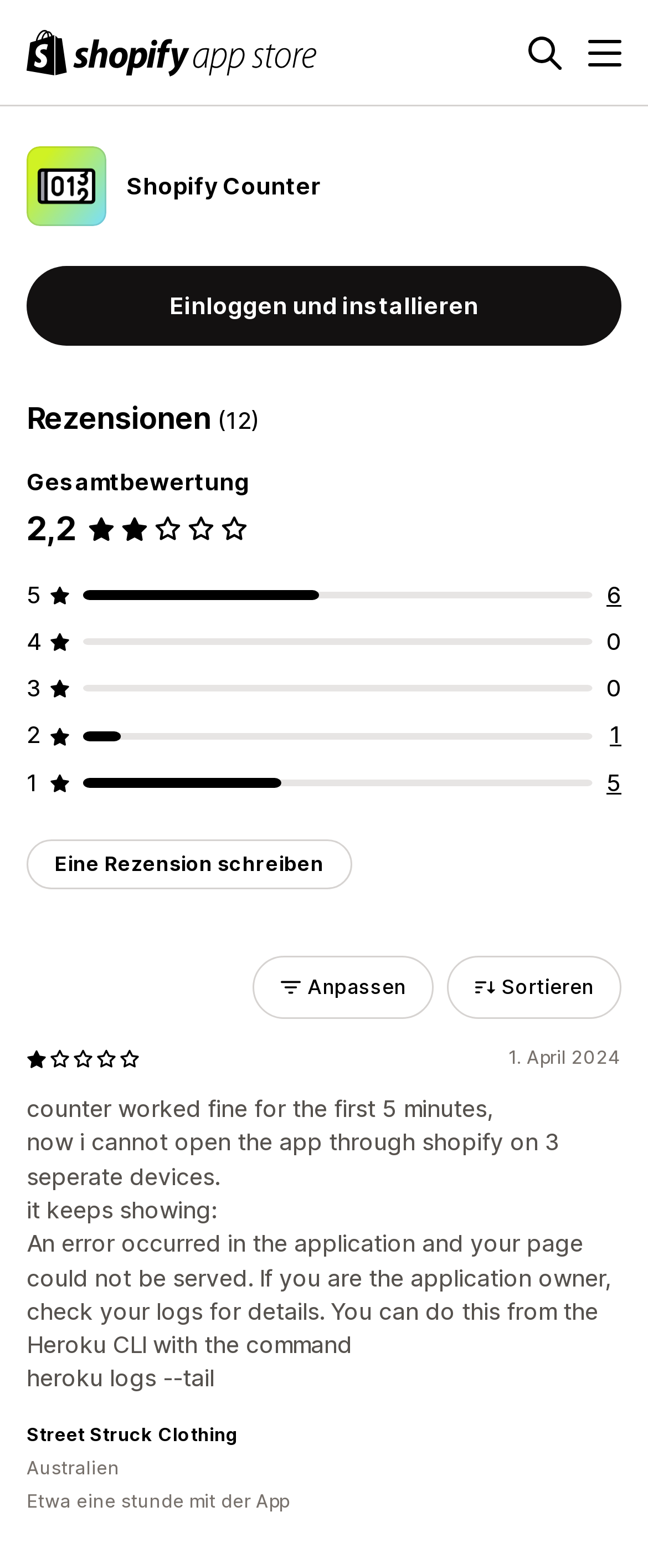What is the name of the app being reviewed?
Please respond to the question with as much detail as possible.

I found the name of the app by looking at the heading 'Shopify Counter' which indicates that the app being reviewed is Shopify Counter.